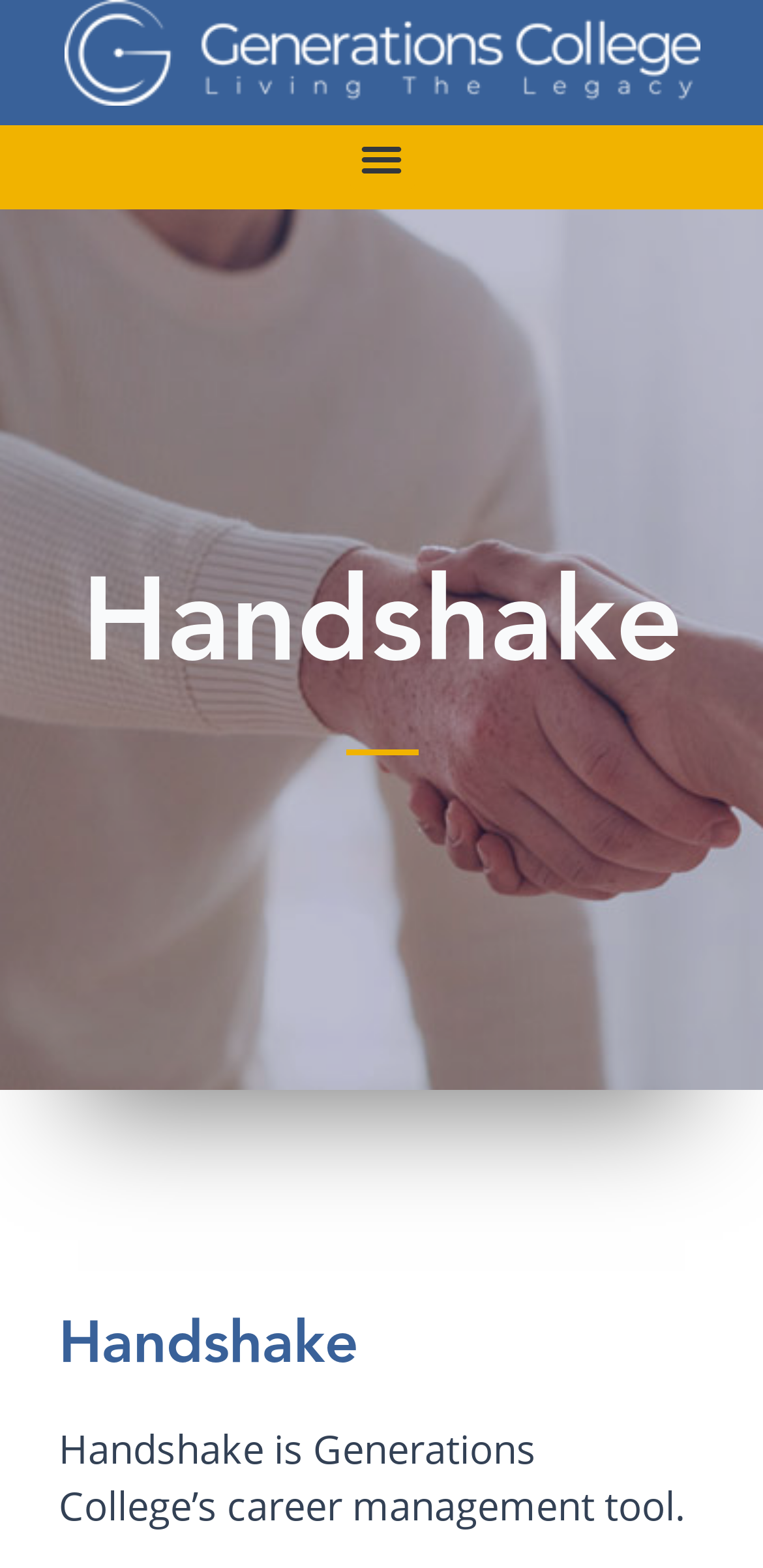Bounding box coordinates must be specified in the format (top-left x, top-left y, bottom-right x, bottom-right y). All values should be floating point numbers between 0 and 1. What are the bounding box coordinates of the UI element described as: Menu

[0.458, 0.08, 0.542, 0.121]